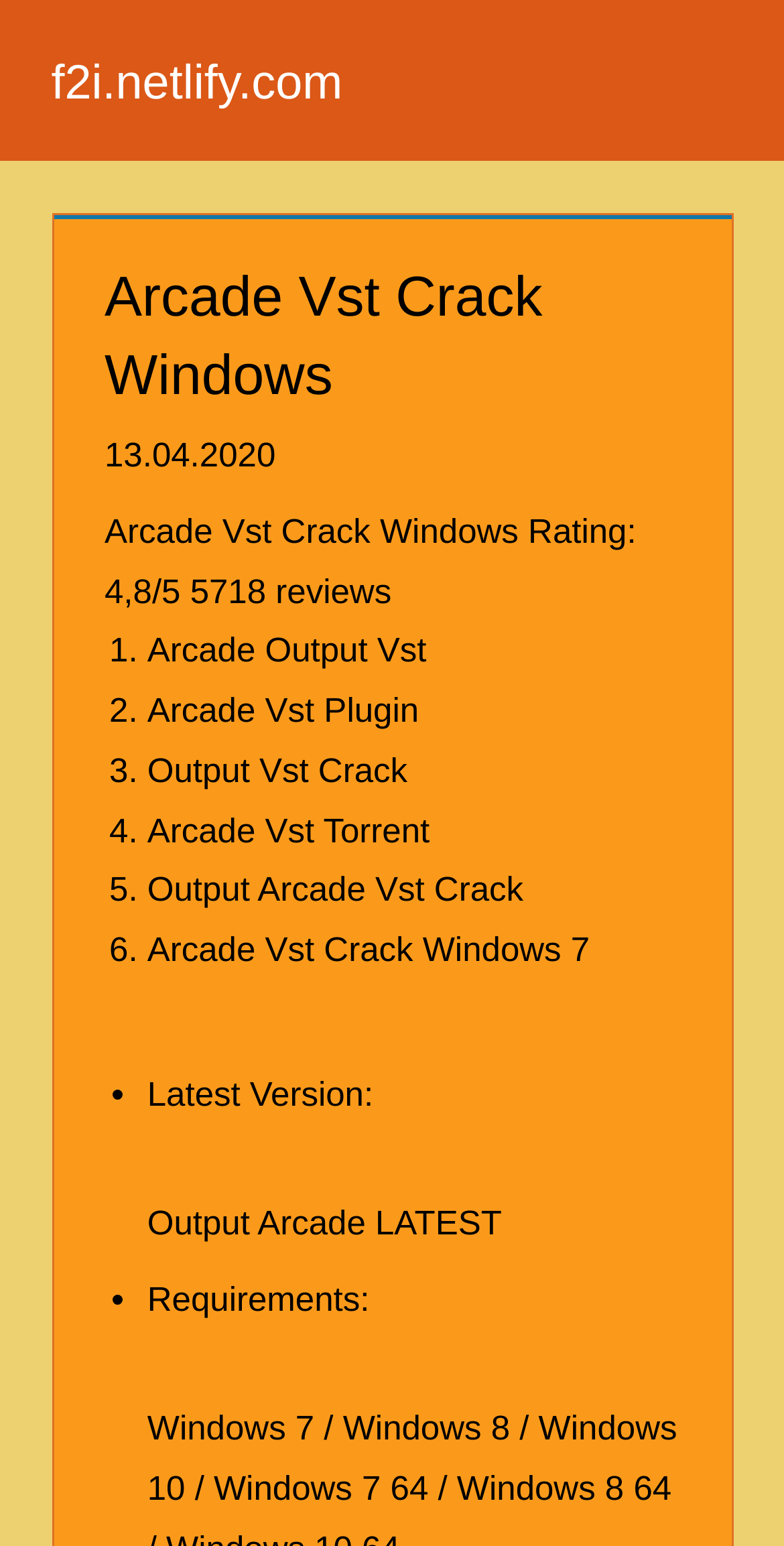What is the rating of Arcade Vst Crack Windows?
Refer to the image and provide a thorough answer to the question.

I found the rating by looking at the static text elements on the webpage. Specifically, I found the text 'Rating:' followed by '4,8/5' which indicates the rating of Arcade Vst Crack Windows.